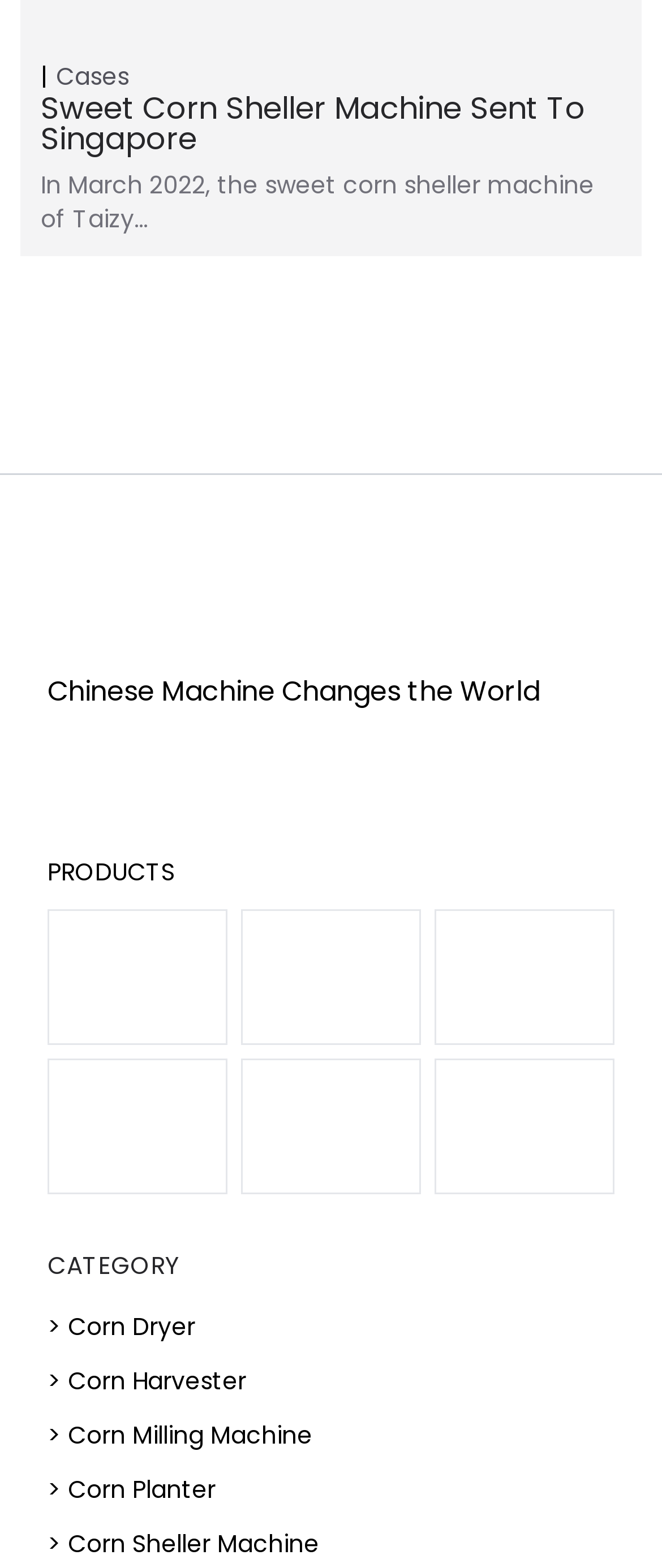Locate the bounding box coordinates of the element that needs to be clicked to carry out the instruction: "Check the site map". The coordinates should be given as four float numbers ranging from 0 to 1, i.e., [left, top, right, bottom].

None